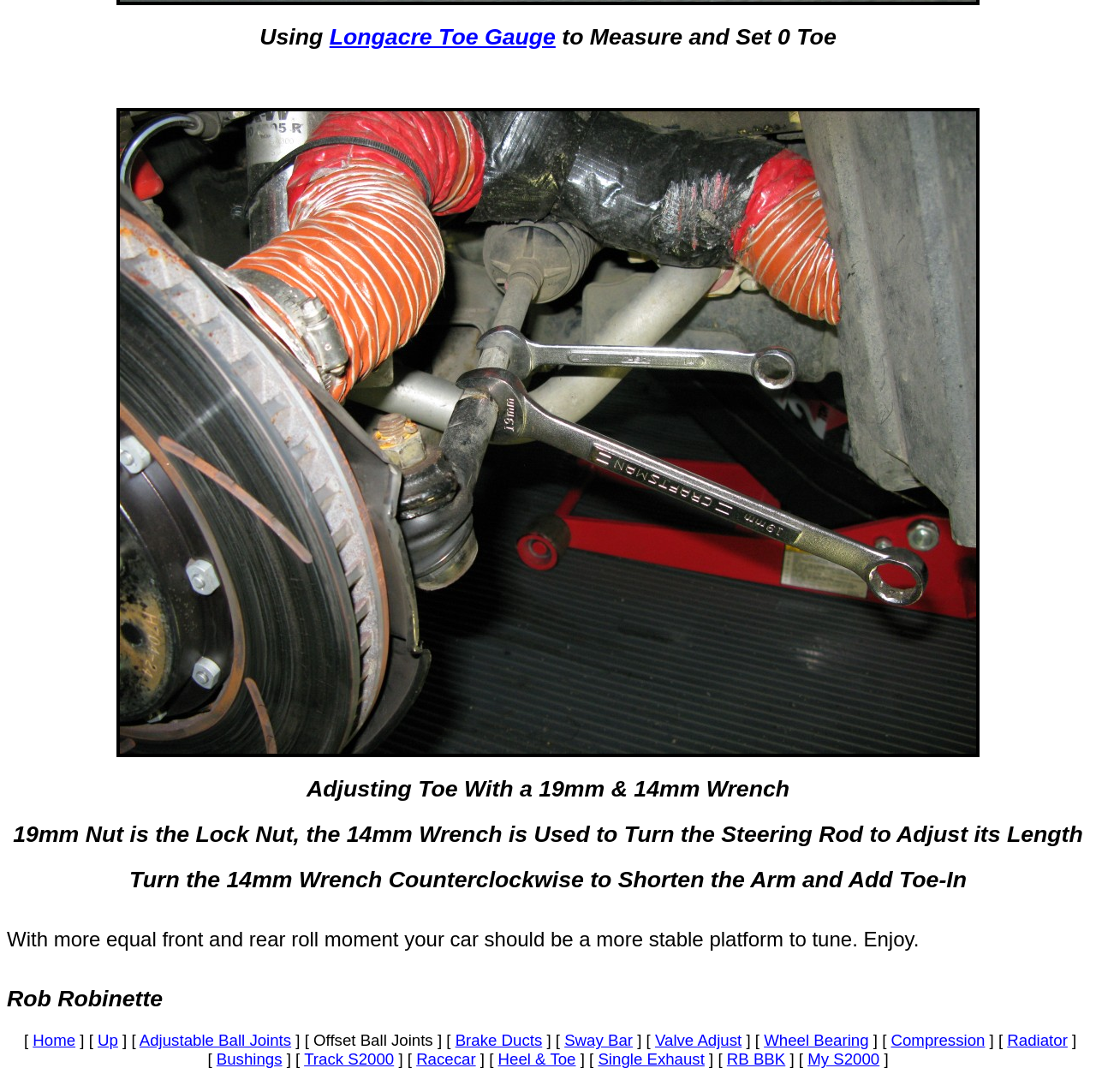Respond with a single word or phrase for the following question: 
What is the topic of the webpage?

Car maintenance